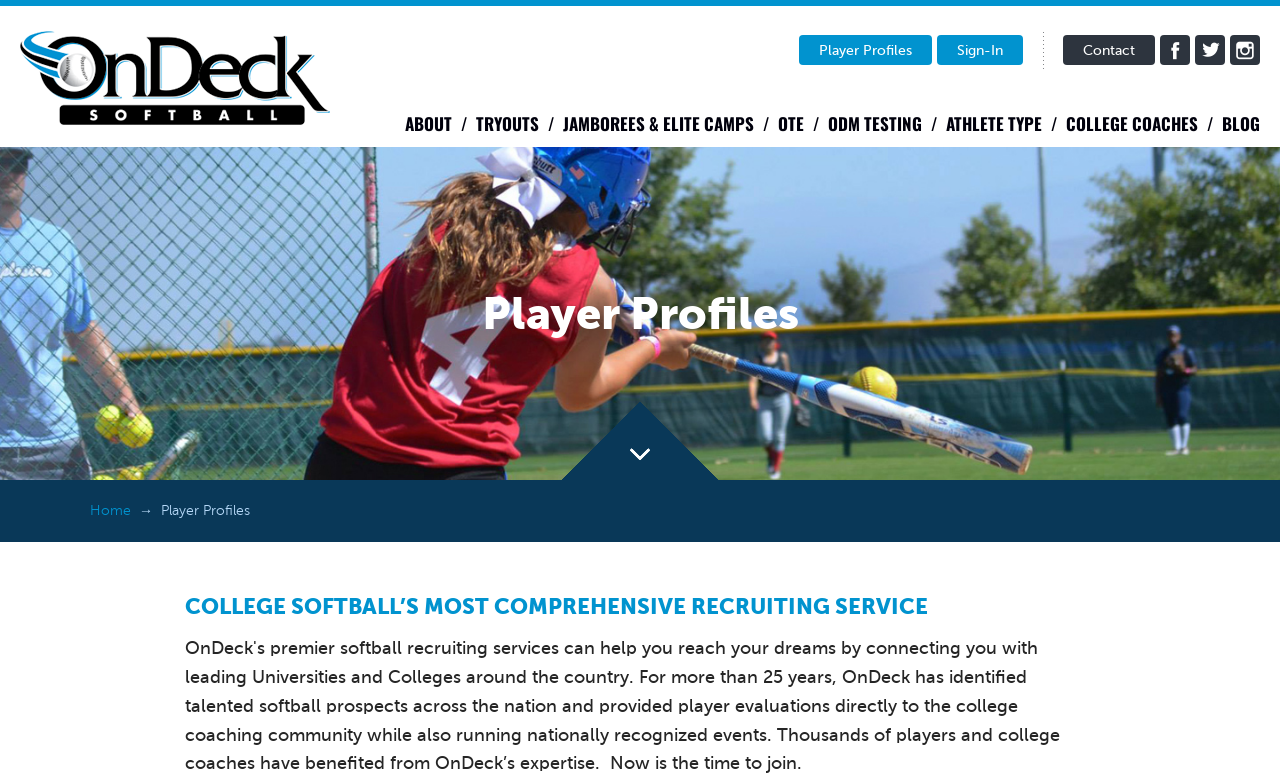How many links are present in the navigation menu?
Using the visual information from the image, give a one-word or short-phrase answer.

9